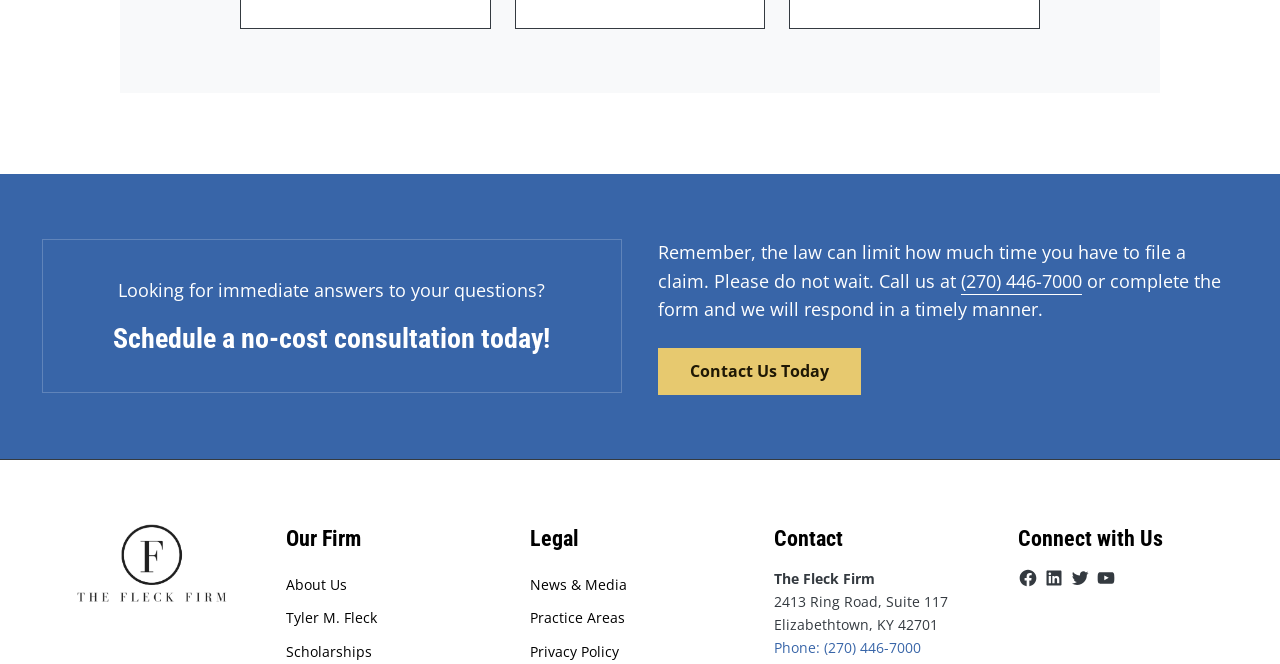Can you identify the bounding box coordinates of the clickable region needed to carry out this instruction: 'Schedule a consultation'? The coordinates should be four float numbers within the range of 0 to 1, stated as [left, top, right, bottom].

[0.089, 0.485, 0.43, 0.534]